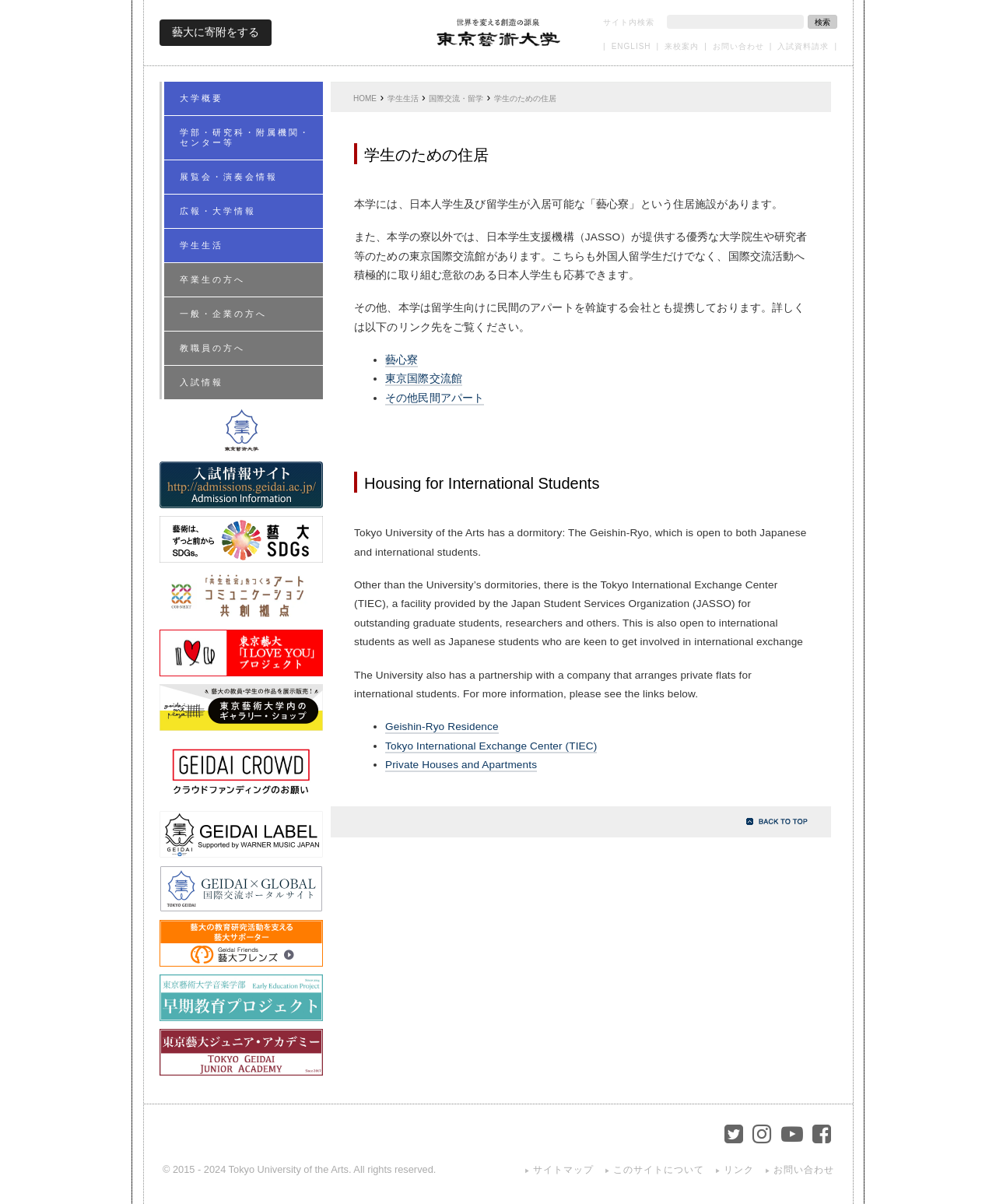Determine the bounding box coordinates for the area you should click to complete the following instruction: "view student life".

[0.165, 0.19, 0.324, 0.218]